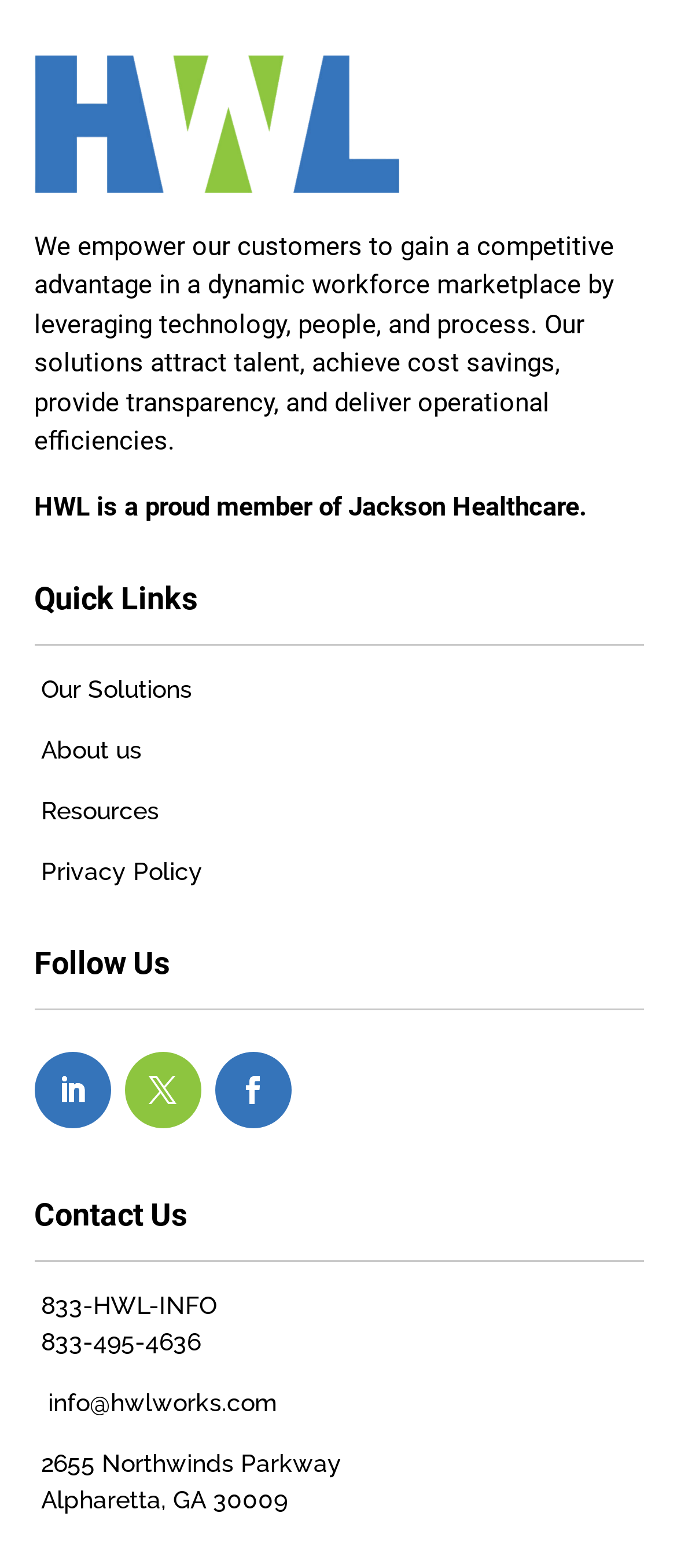Identify the bounding box coordinates necessary to click and complete the given instruction: "Call 833-HWL-INFO".

[0.06, 0.823, 0.319, 0.841]